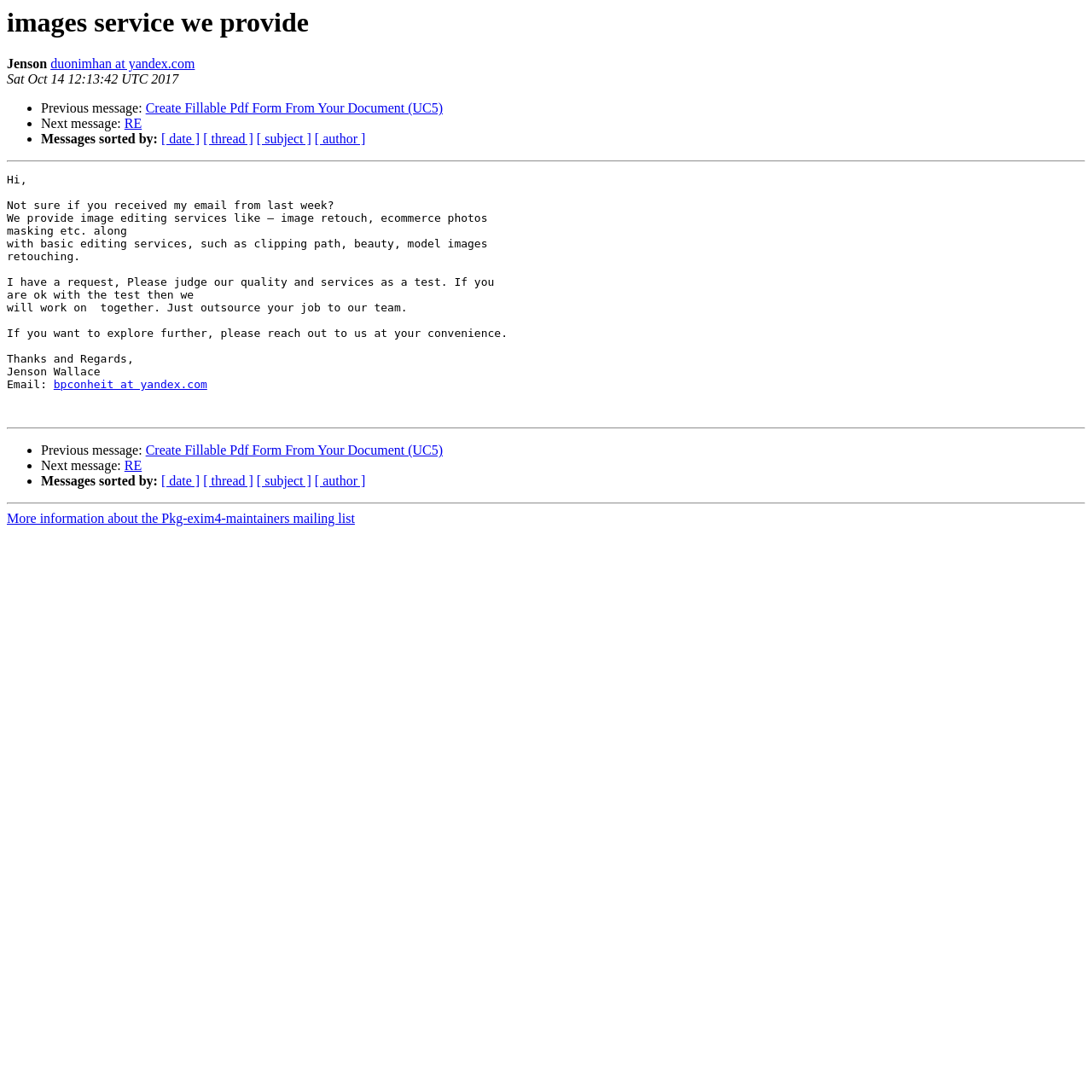Please find the bounding box coordinates of the element that must be clicked to perform the given instruction: "Sort messages by date". The coordinates should be four float numbers from 0 to 1, i.e., [left, top, right, bottom].

[0.148, 0.121, 0.183, 0.134]